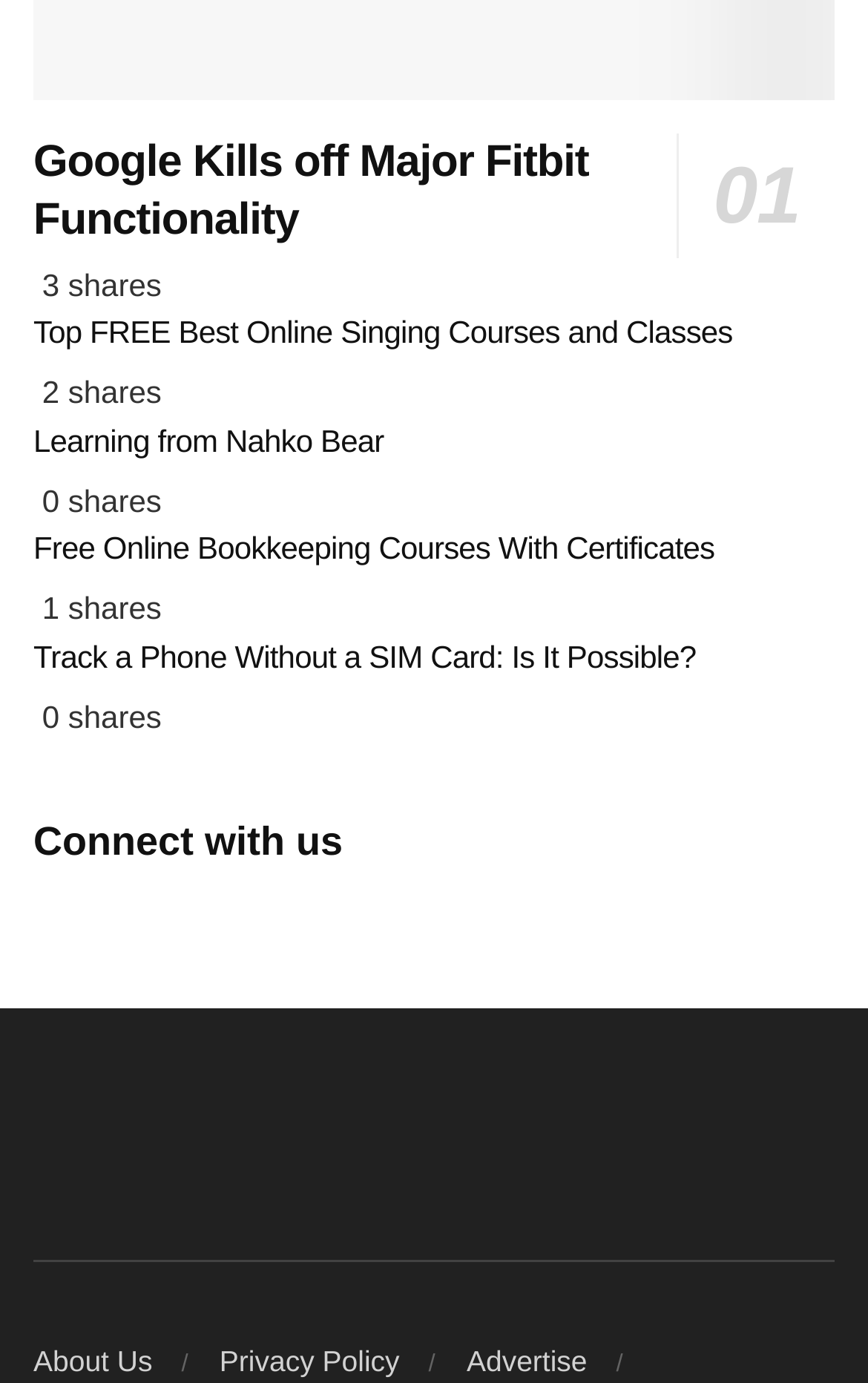Locate the bounding box coordinates of the element I should click to achieve the following instruction: "Read '02 Top FREE Best Online Singing Courses and Classes'".

[0.038, 0.228, 0.844, 0.253]